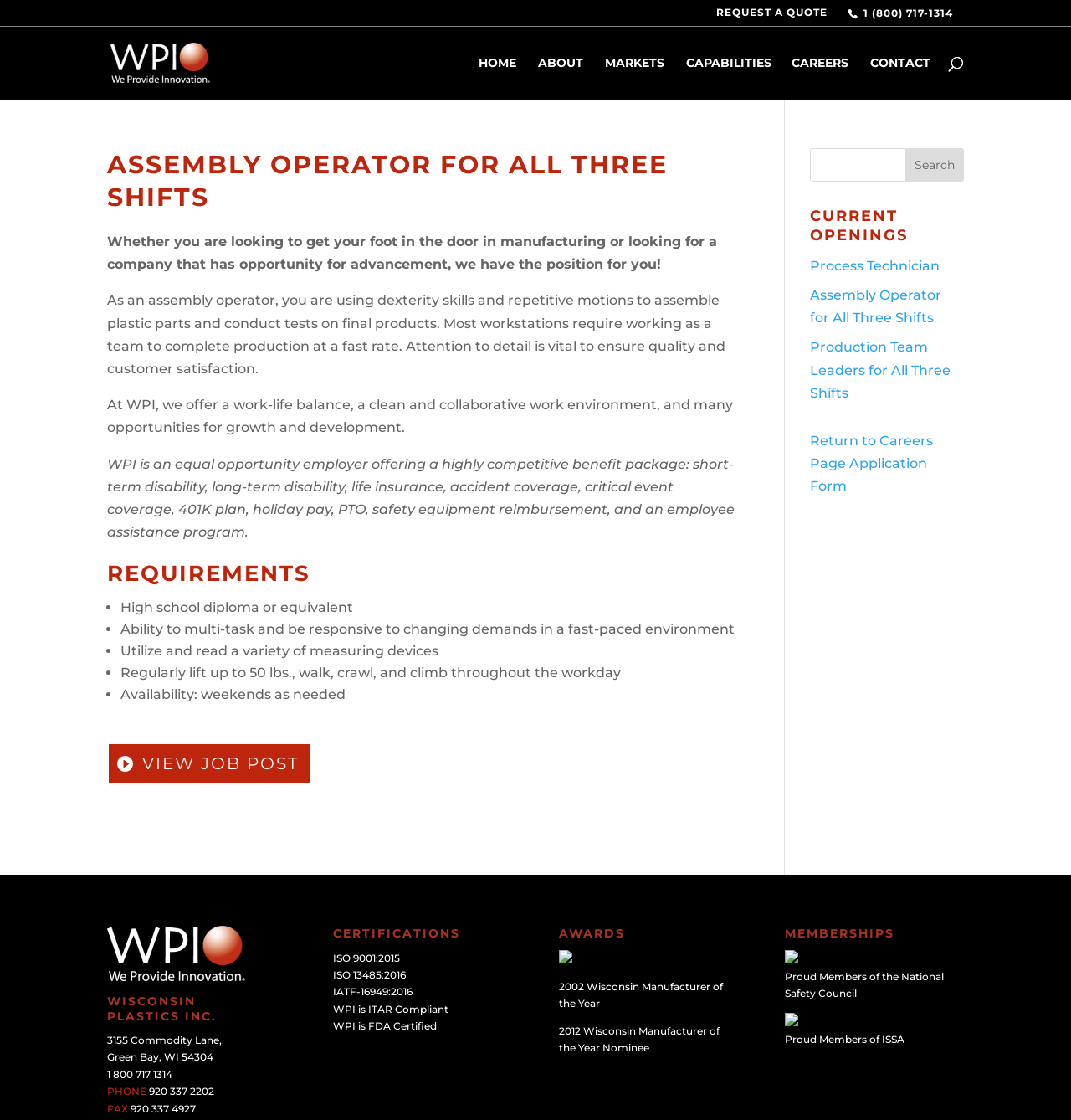What is the certification mentioned in the webpage?
Please give a detailed and thorough answer to the question, covering all relevant points.

The certification can be found in the certifications section of the webpage, where it is listed along with other certifications such as ISO 13485:2016 and IATF-16949:2016.